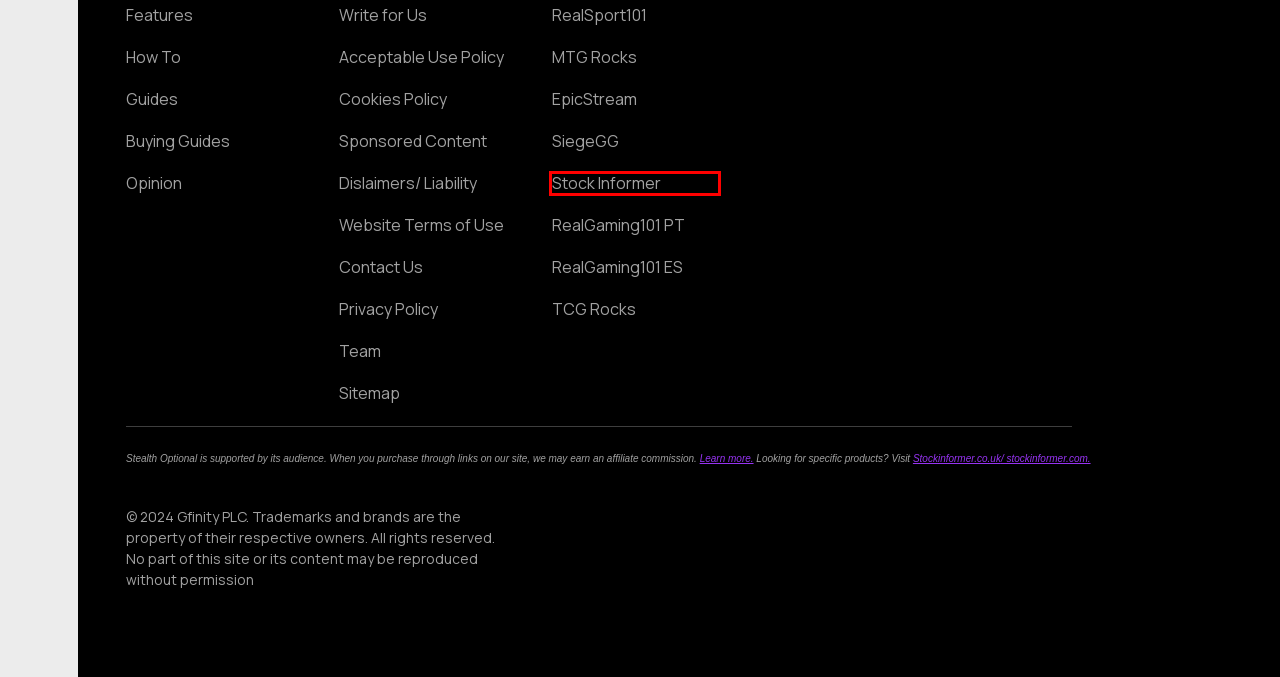Provided is a screenshot of a webpage with a red bounding box around an element. Select the most accurate webpage description for the page that appears after clicking the highlighted element. Here are the candidates:
A. Epicstream - The Most Epic Fantasy & Science Fiction Site in Reality
B. Stock Informer - Tracking stock of hard-to-find products
C. RealGaming101.es - ¡Las últimas noticias, filtraciones, reviews y más!
D. RealGaming.pt - Notícias sobre jogos, revisões, análises guias and mais!
E. SiegeGG — Rainbow Six Esports Stats, Analysis, and News — SiegeGG
F. MTG Rocks - Magic The Gathering Decks, Spoilers, Strategy & More!
G. TCG Rocks - Daily Trading Card Game Updates
H. Dislaimers/ Liability

B